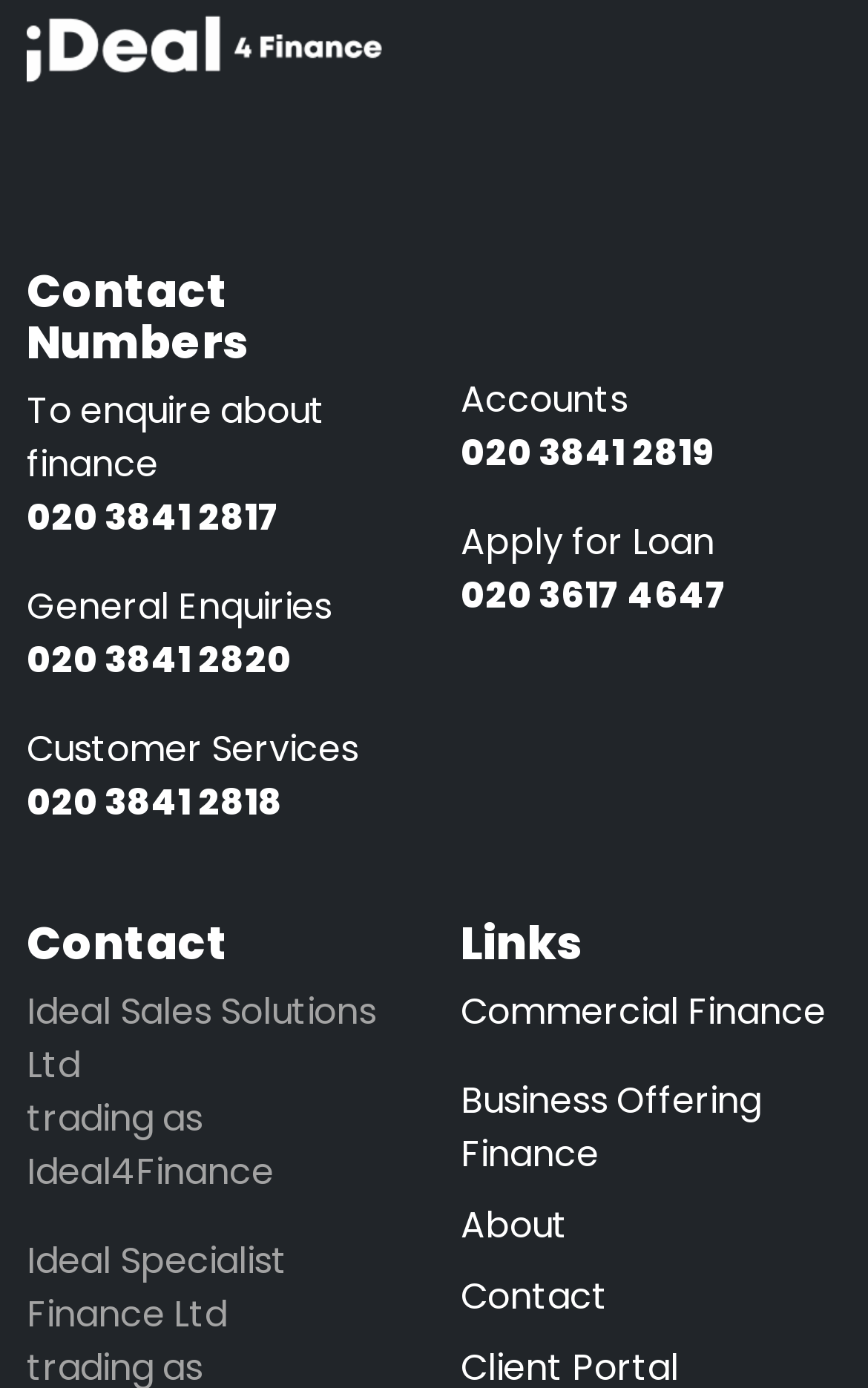Based on the image, please respond to the question with as much detail as possible:
What are the contact numbers for?

The contact numbers are listed under different headings, including 'Contact Numbers', 'General Enquiries', 'Customer Services', and 'Accounts', which implies that these numbers are for different types of enquiries and services.